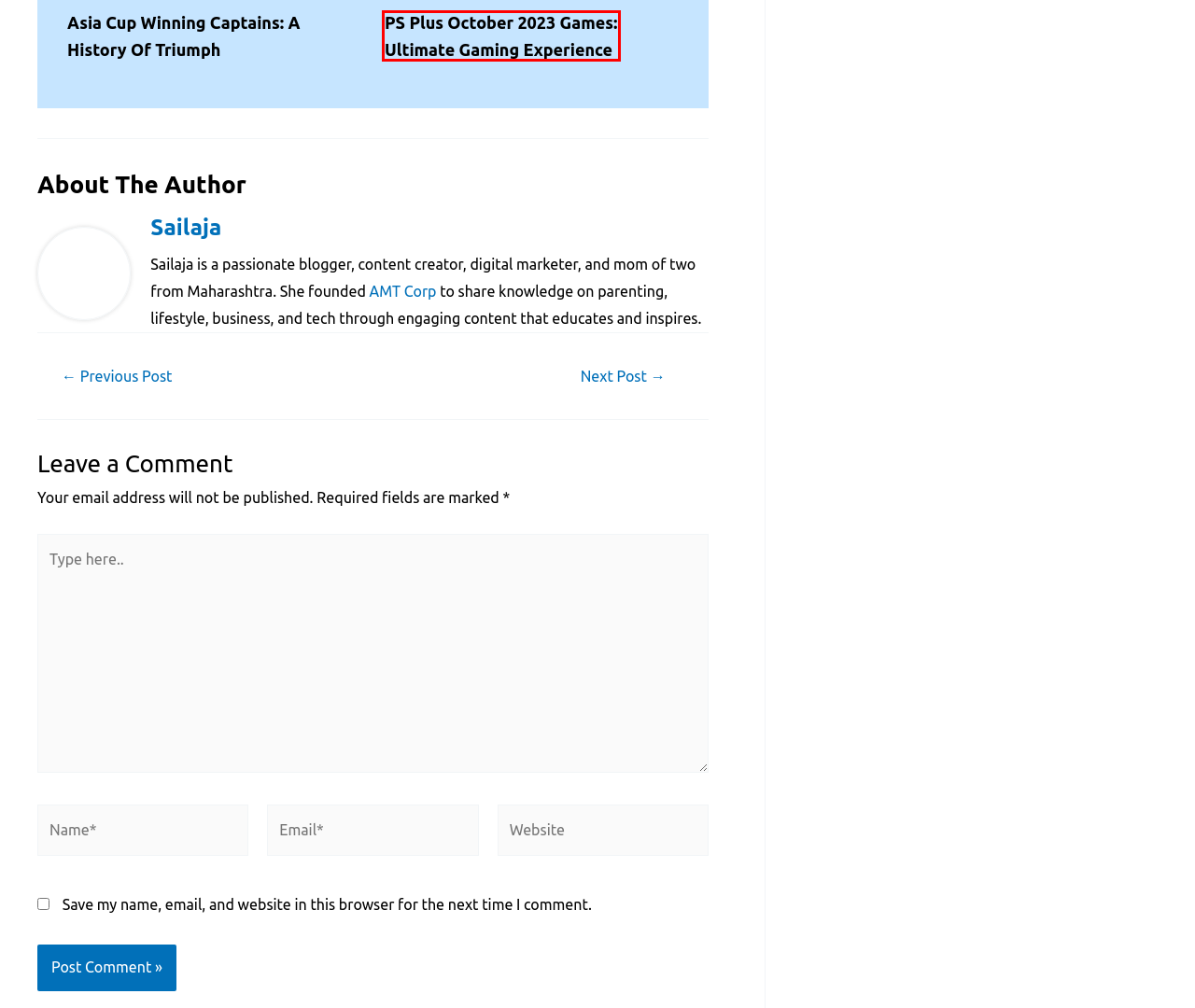You have a screenshot of a webpage with a red bounding box around an element. Identify the webpage description that best fits the new page that appears after clicking the selected element in the red bounding box. Here are the candidates:
A. EPDS Haryana RC Details 2024 | Family ID Ration Card | BPL List
B. Jawan OTT Release Netflix: Shah Rukh's Thrilling Gift
C. PS Plus October 2023 Games: Unveiling A Month Of Gaming Bliss
D. HRMS - News & Updates
E. 69th National Film Awards 2023: Highlights, Winners List
F. Black Friday, History And Significance
G. National Milk Day 2023: History, Significance, Benefits of Milk
H. About me

C